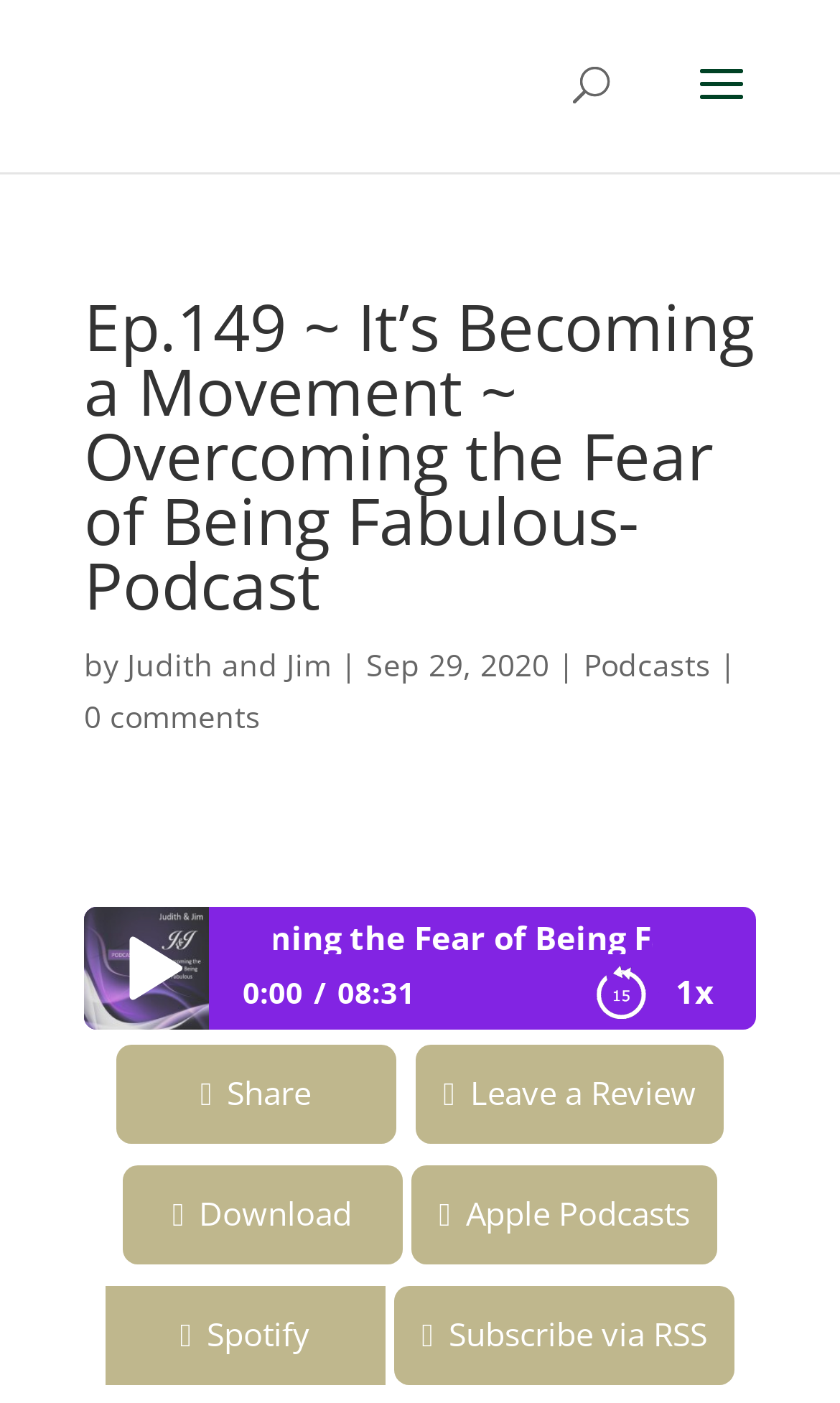Find and generate the main title of the webpage.

Ep.149 ~ It’s Becoming a Movement ~ Overcoming the Fear of Being Fabulous-Podcast